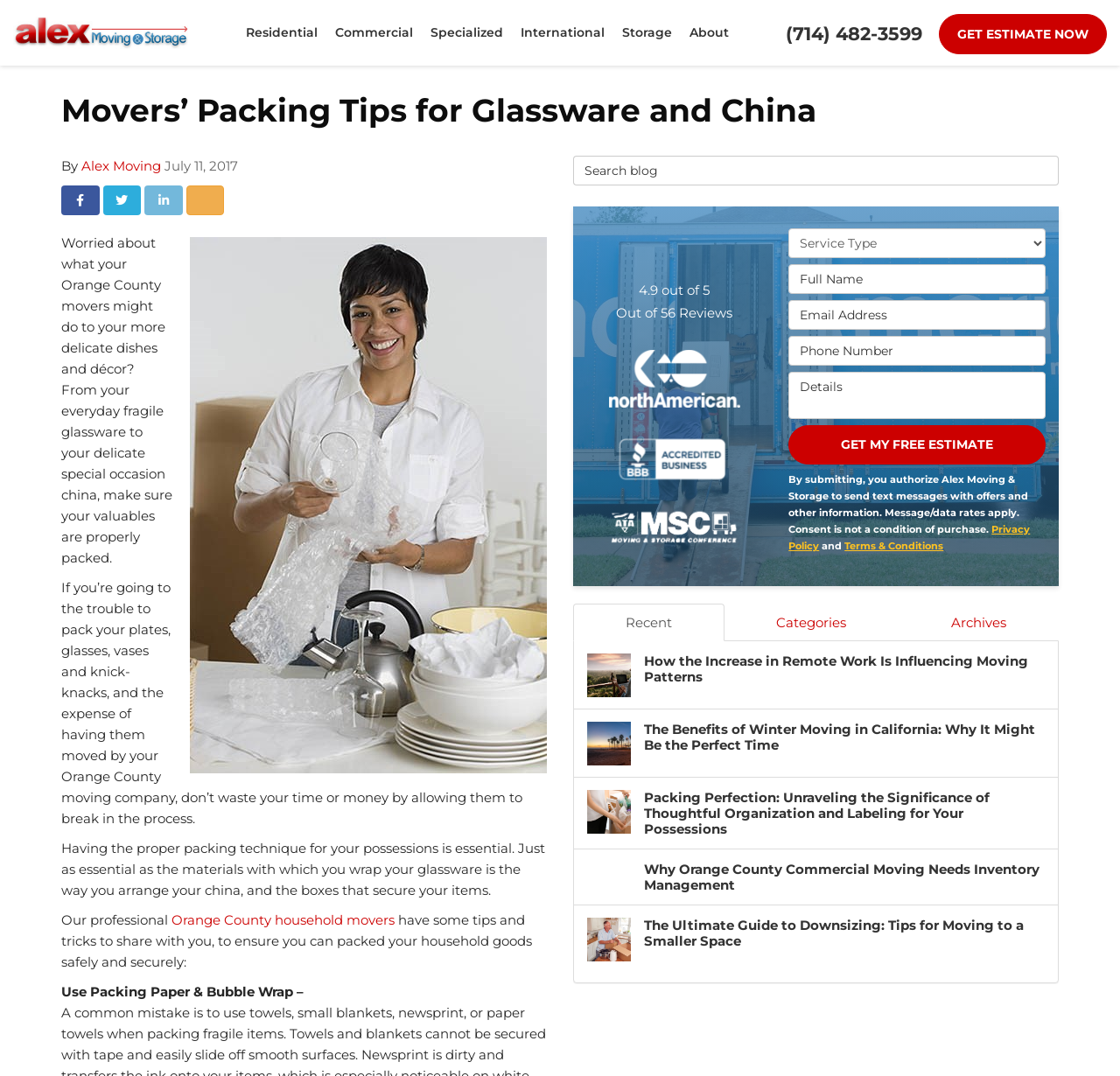Highlight the bounding box coordinates of the element that should be clicked to carry out the following instruction: "Click the 'Share on Facebook' link". The coordinates must be given as four float numbers ranging from 0 to 1, i.e., [left, top, right, bottom].

[0.055, 0.173, 0.089, 0.2]